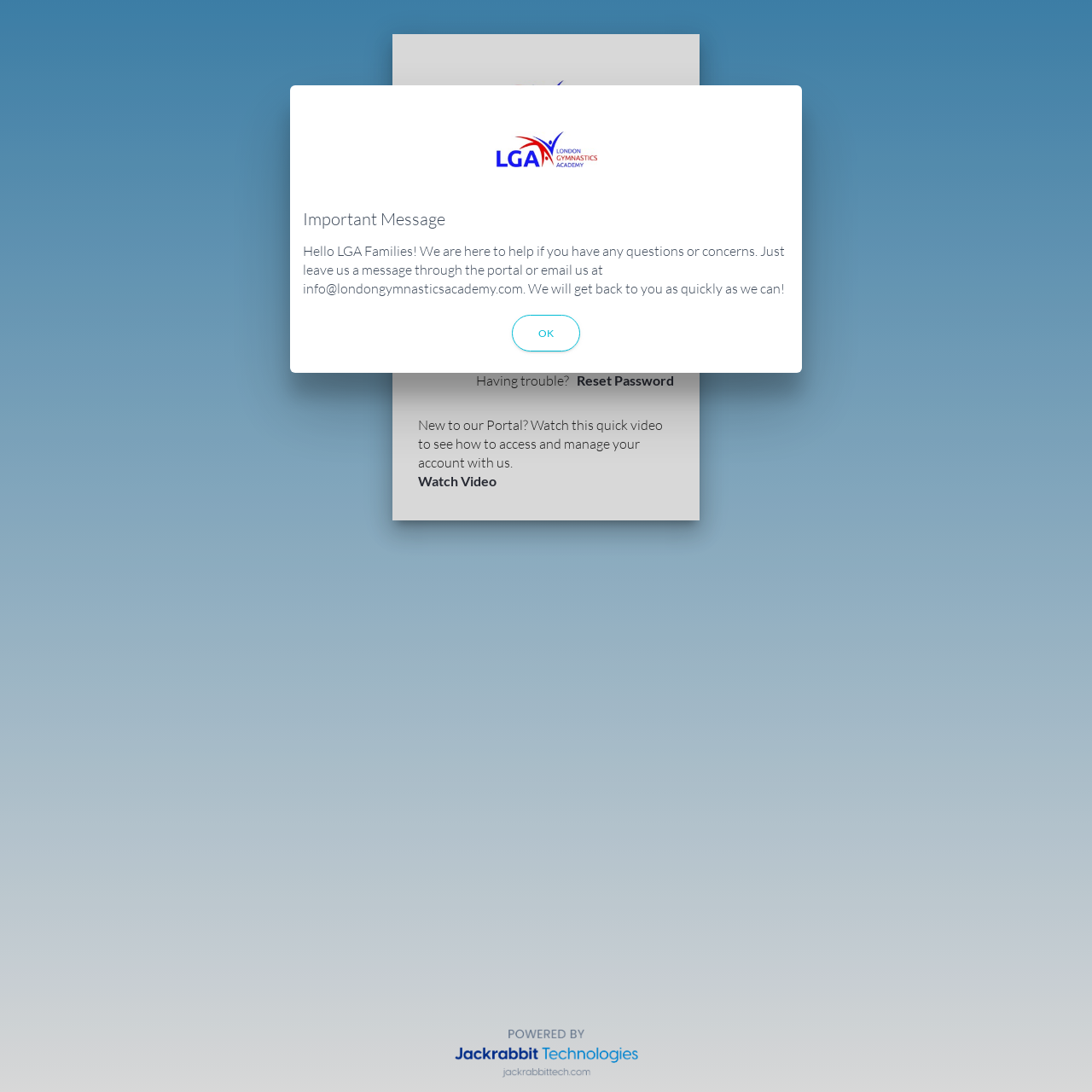Refer to the element description OK and identify the corresponding bounding box in the screenshot. Format the coordinates as (top-left x, top-left y, bottom-right x, bottom-right y) with values in the range of 0 to 1.

[0.469, 0.288, 0.531, 0.322]